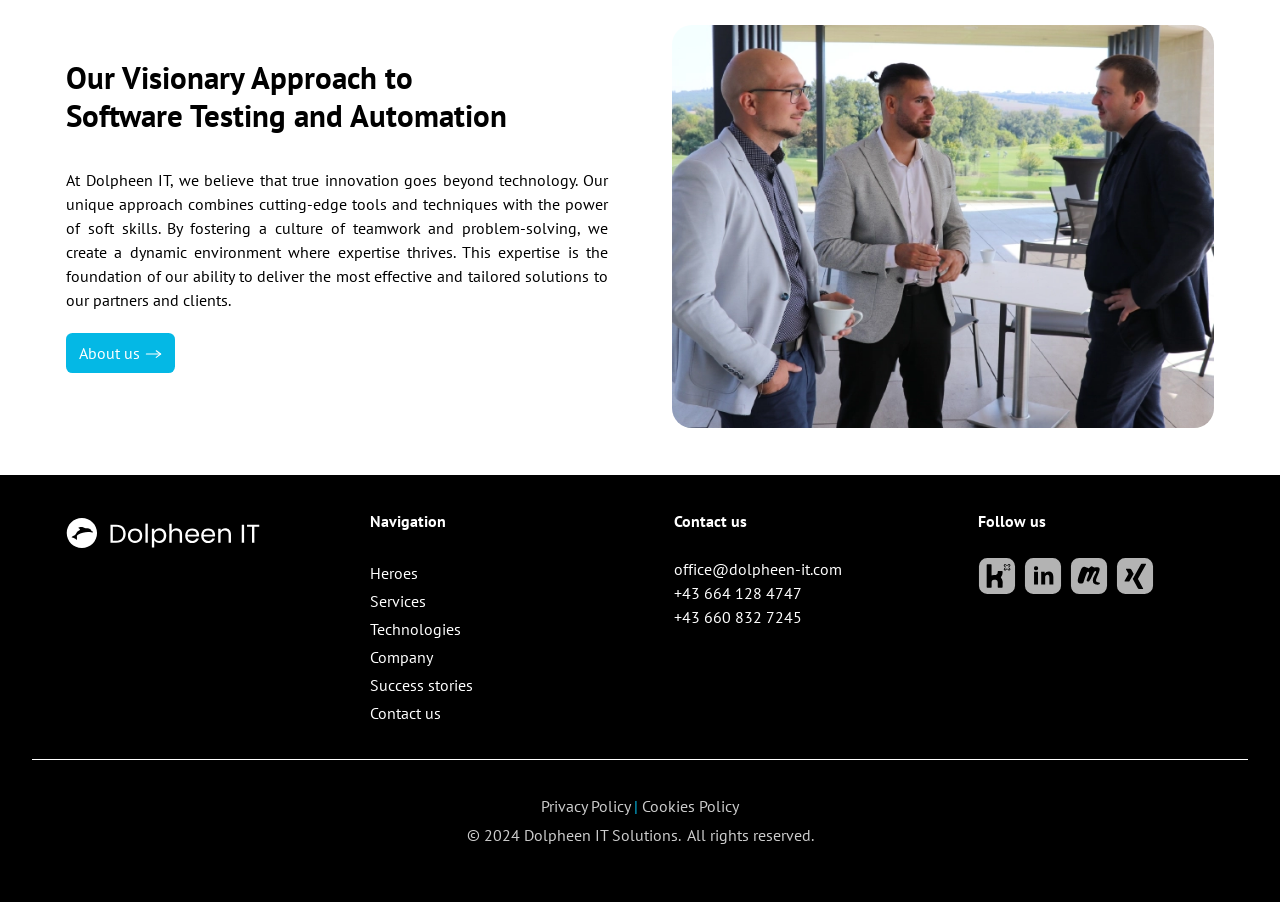Please specify the bounding box coordinates of the element that should be clicked to execute the given instruction: 'Read about Dolpheen IT's approach to software testing and automation'. Ensure the coordinates are four float numbers between 0 and 1, expressed as [left, top, right, bottom].

[0.052, 0.066, 0.475, 0.175]